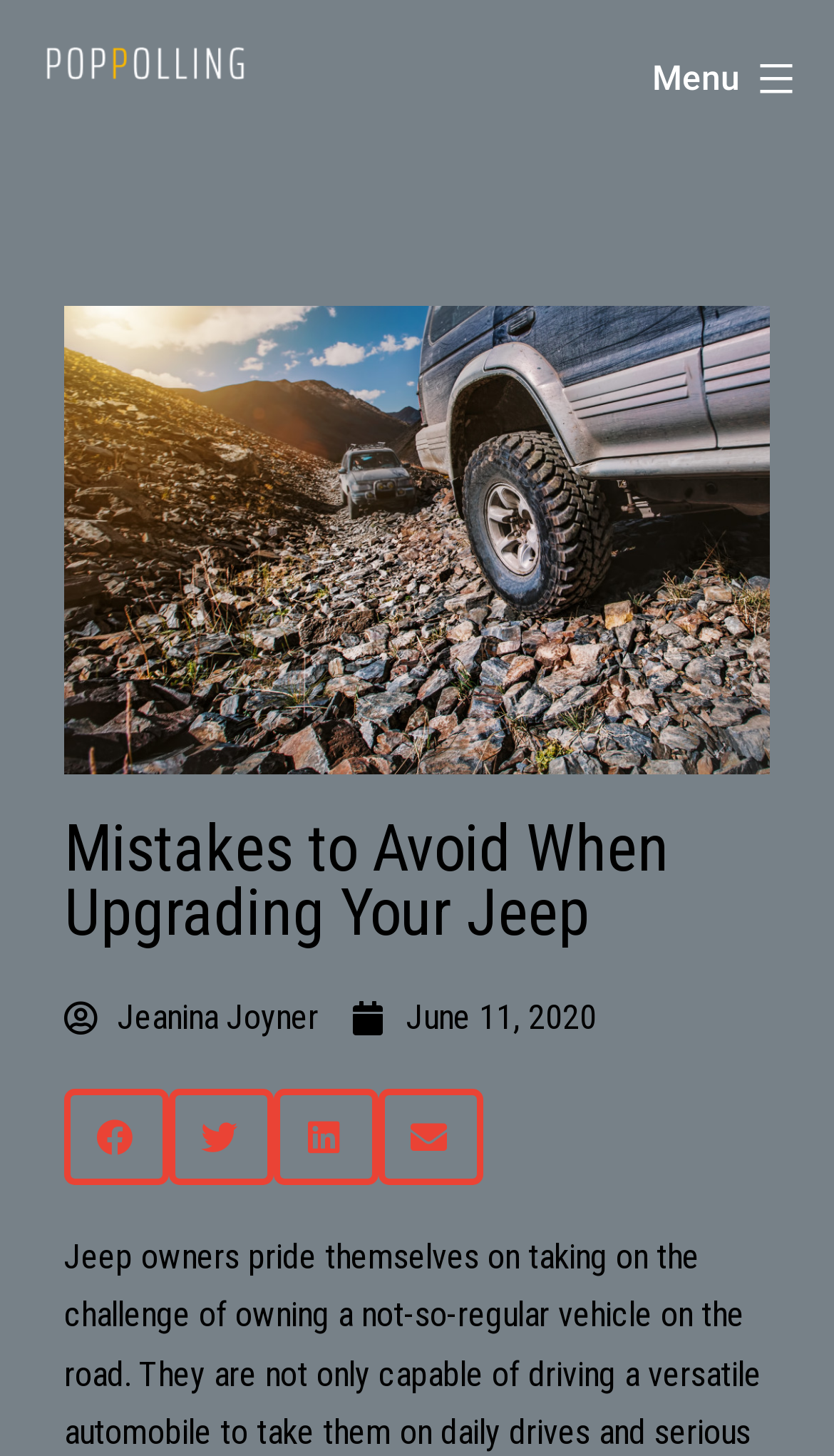What is the date of the article?
Deliver a detailed and extensive answer to the question.

The link element with the text 'June 11, 2020' is likely to be the date of the article, as it is commonly used to indicate the publication date of an article.